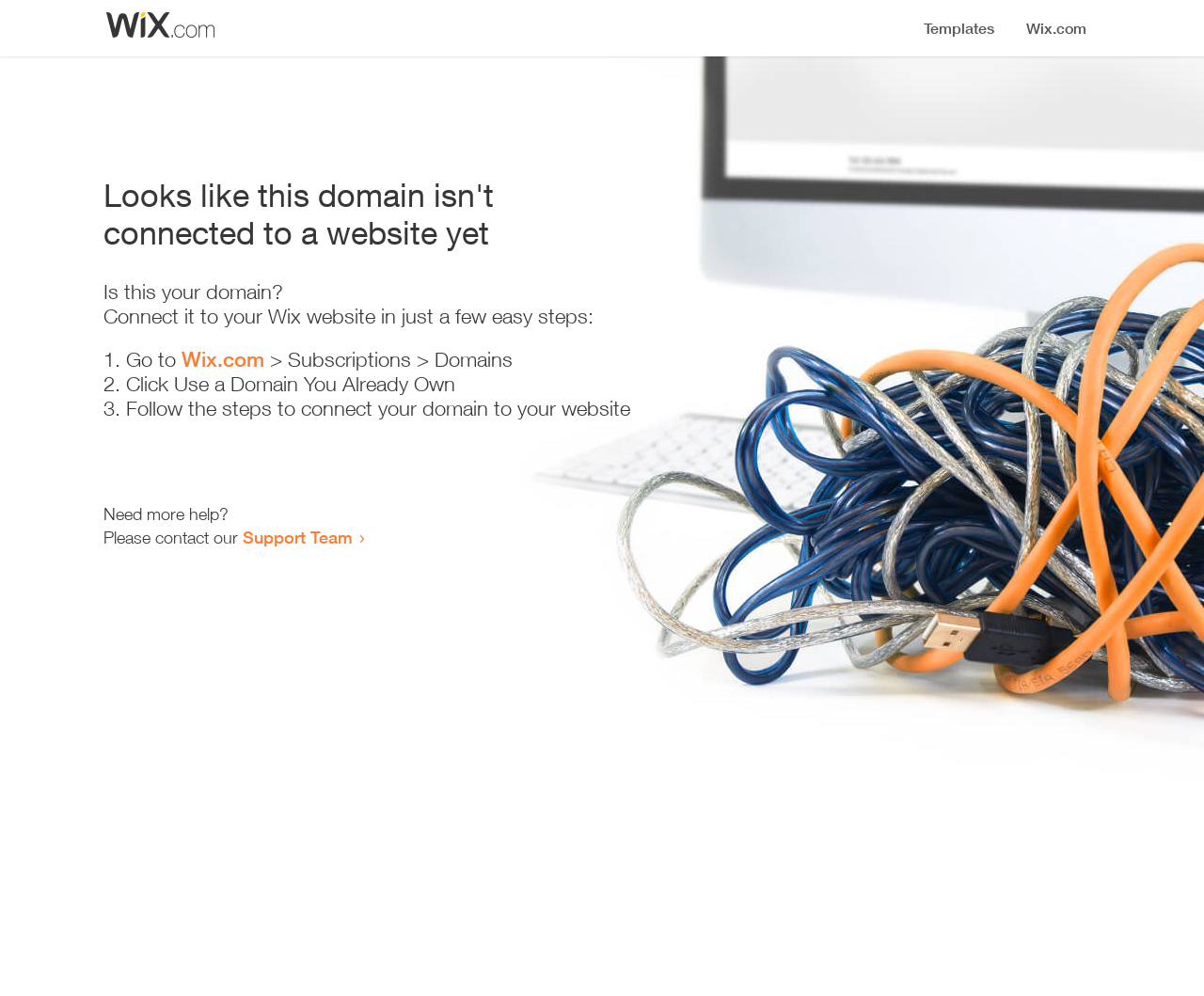Show the bounding box coordinates for the HTML element described as: "SCHOLARSHIP PROGRAM".

None